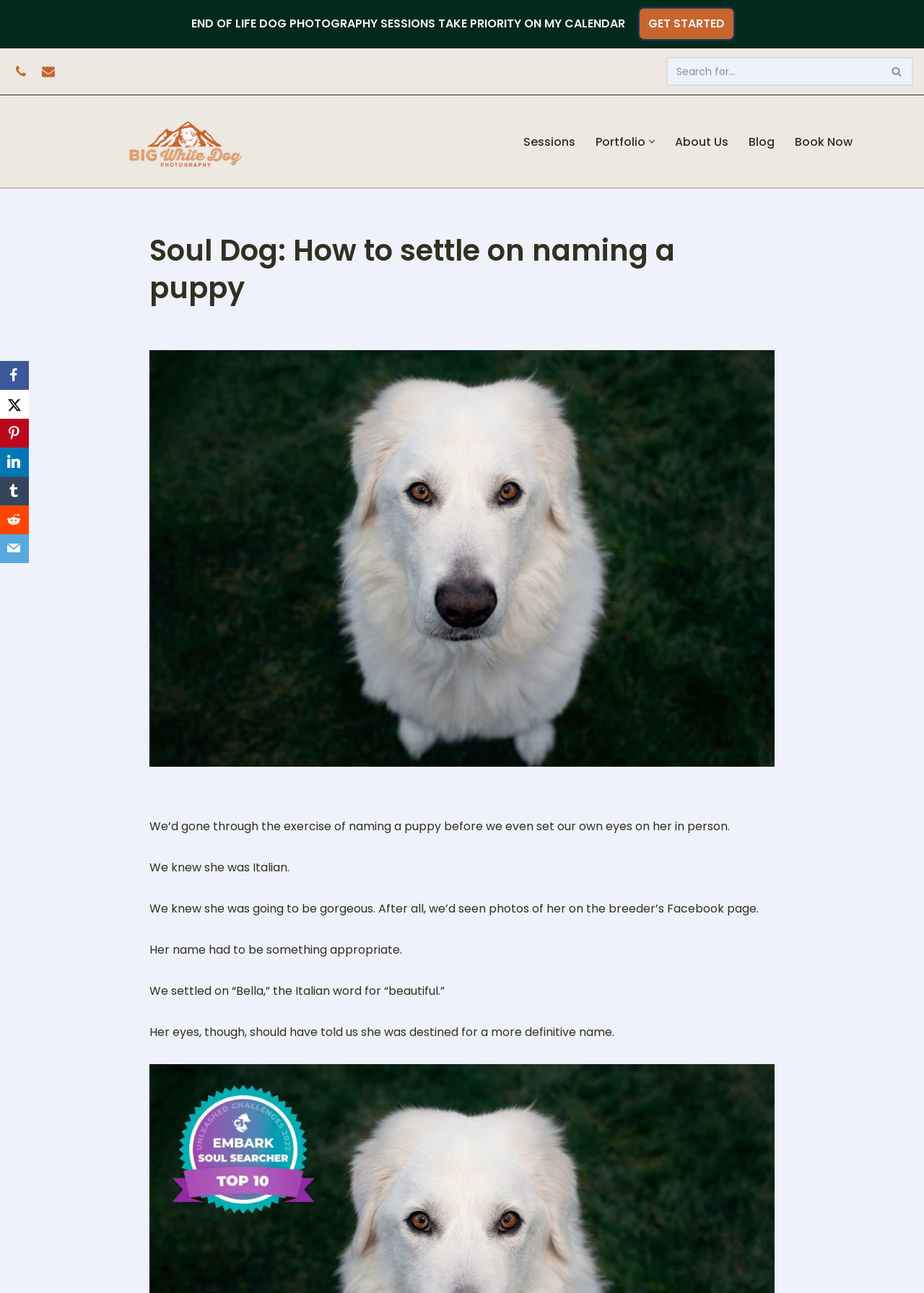Please identify the bounding box coordinates of the element I should click to complete this instruction: 'Call the phone number'. The coordinates should be given as four float numbers between 0 and 1, like this: [left, top, right, bottom].

[0.012, 0.047, 0.034, 0.063]